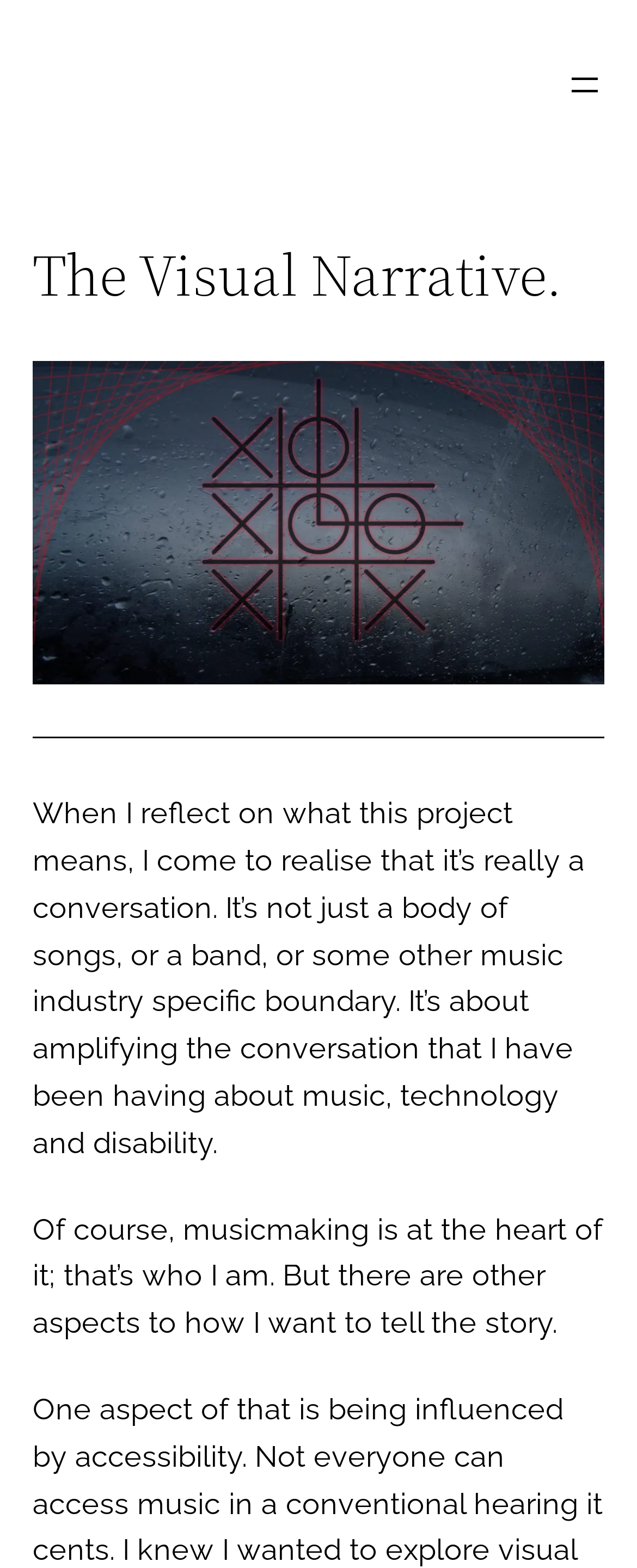Provide the bounding box coordinates, formatted as (top-left x, top-left y, bottom-right x, bottom-right y), with all values being floating point numbers between 0 and 1. Identify the bounding box of the UI element that matches the description: the Phantom Pharisee

None